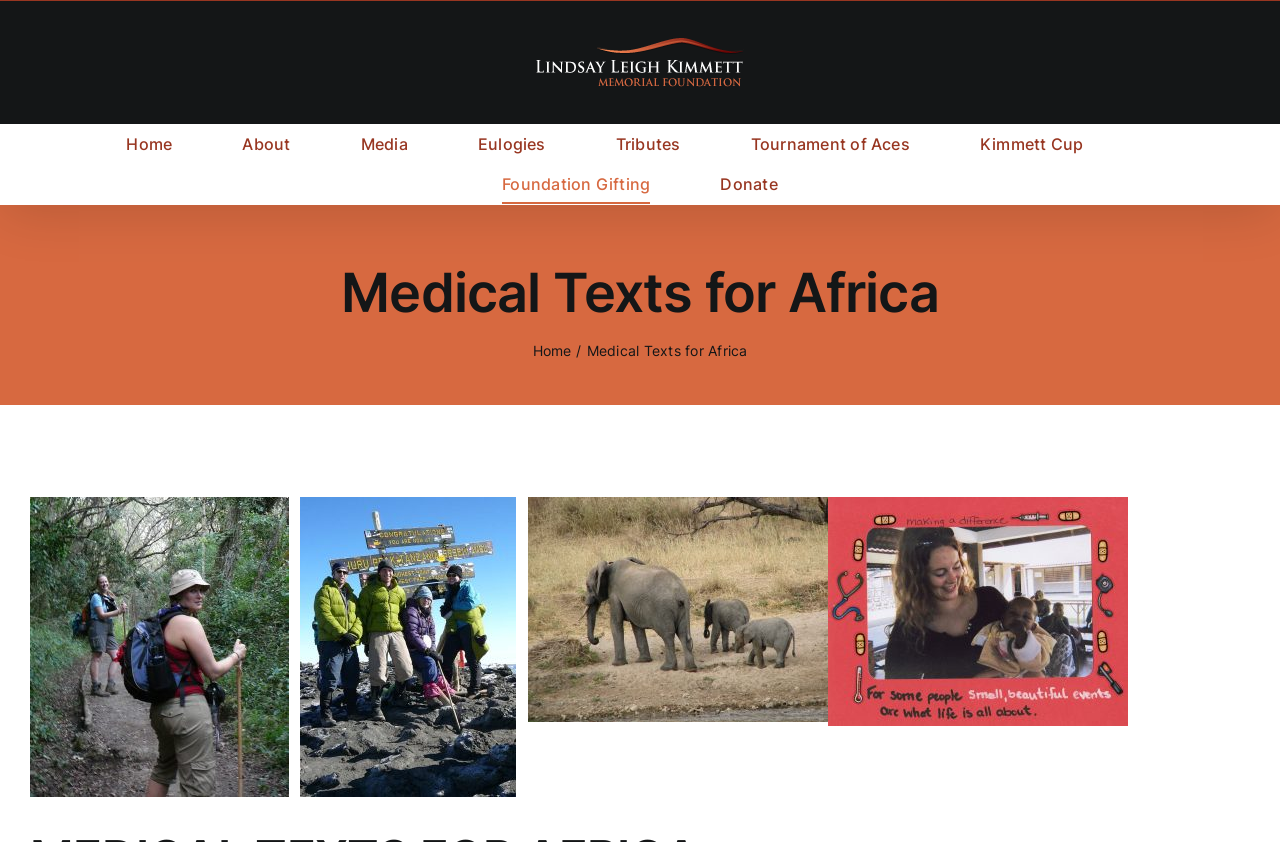Locate the bounding box coordinates of the element to click to perform the following action: 'Donate to the foundation'. The coordinates should be given as four float values between 0 and 1, in the form of [left, top, right, bottom].

[0.563, 0.195, 0.608, 0.242]